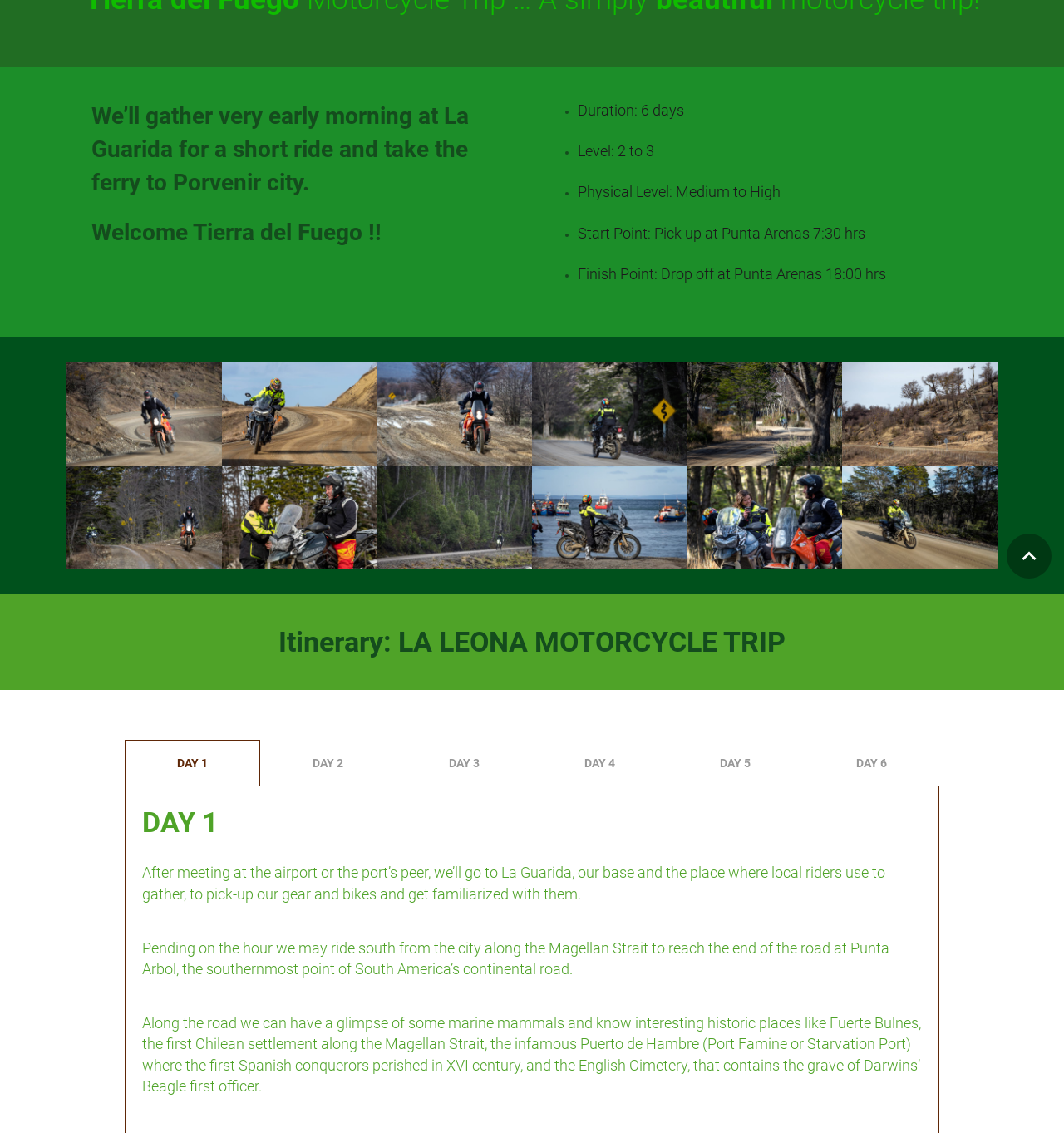Identify the bounding box coordinates for the UI element that matches this description: "parent_node: HOME title="Volver arriba"".

[0.946, 0.471, 0.988, 0.511]